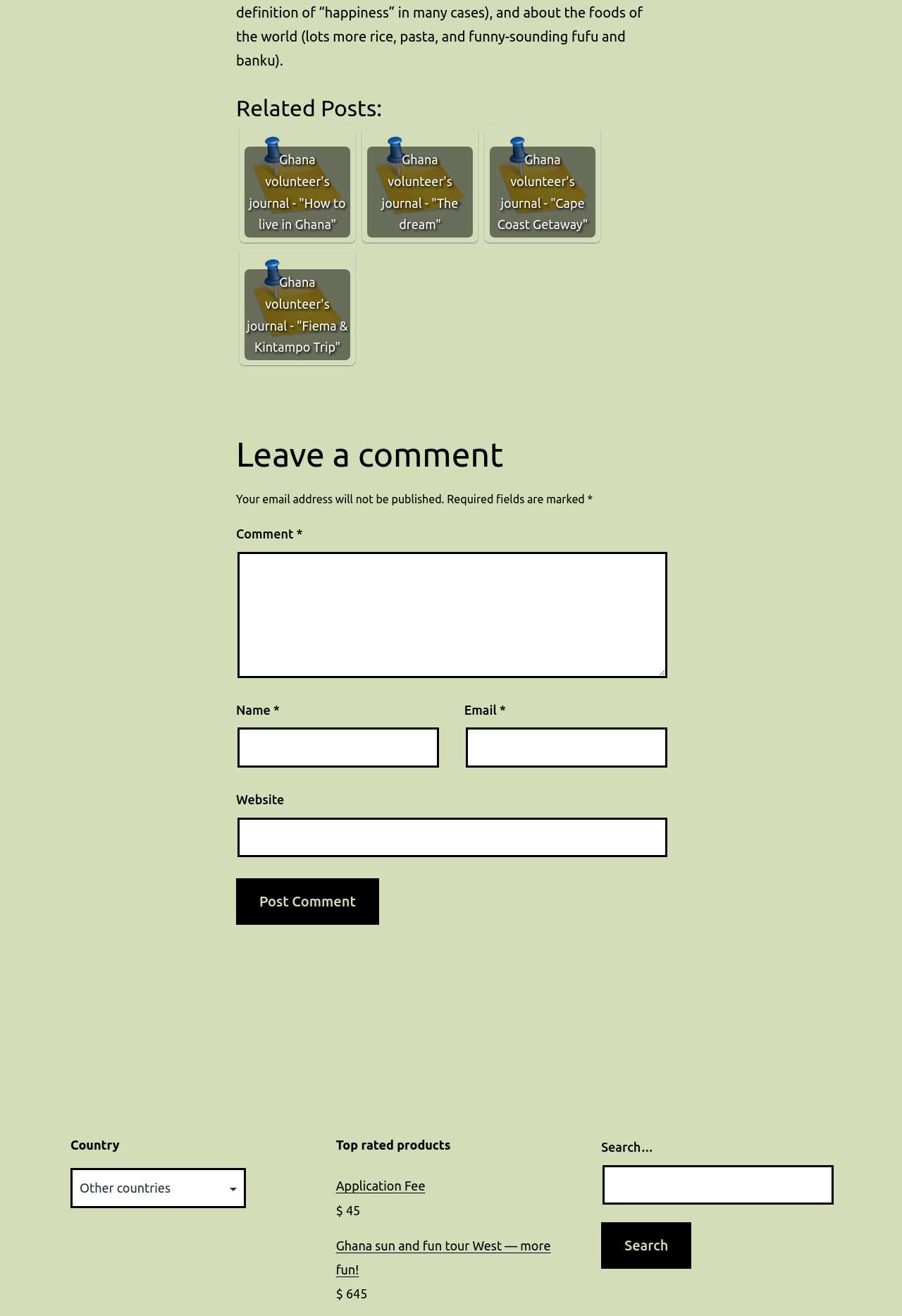Please provide a one-word or short phrase answer to the question:
What is the price of the 'Application Fee' product?

$45